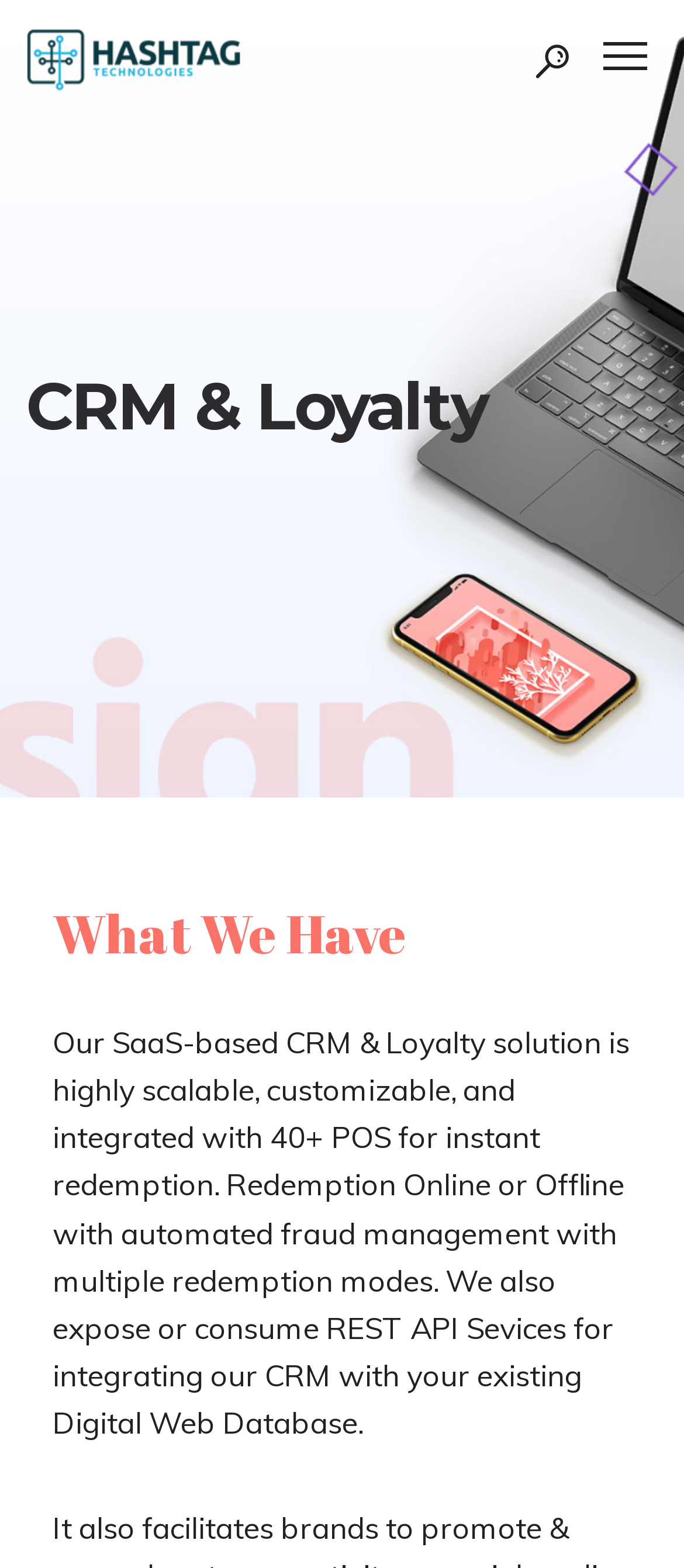What is the purpose of the fraud management system?
From the image, provide a succinct answer in one word or a short phrase.

Automated fraud management